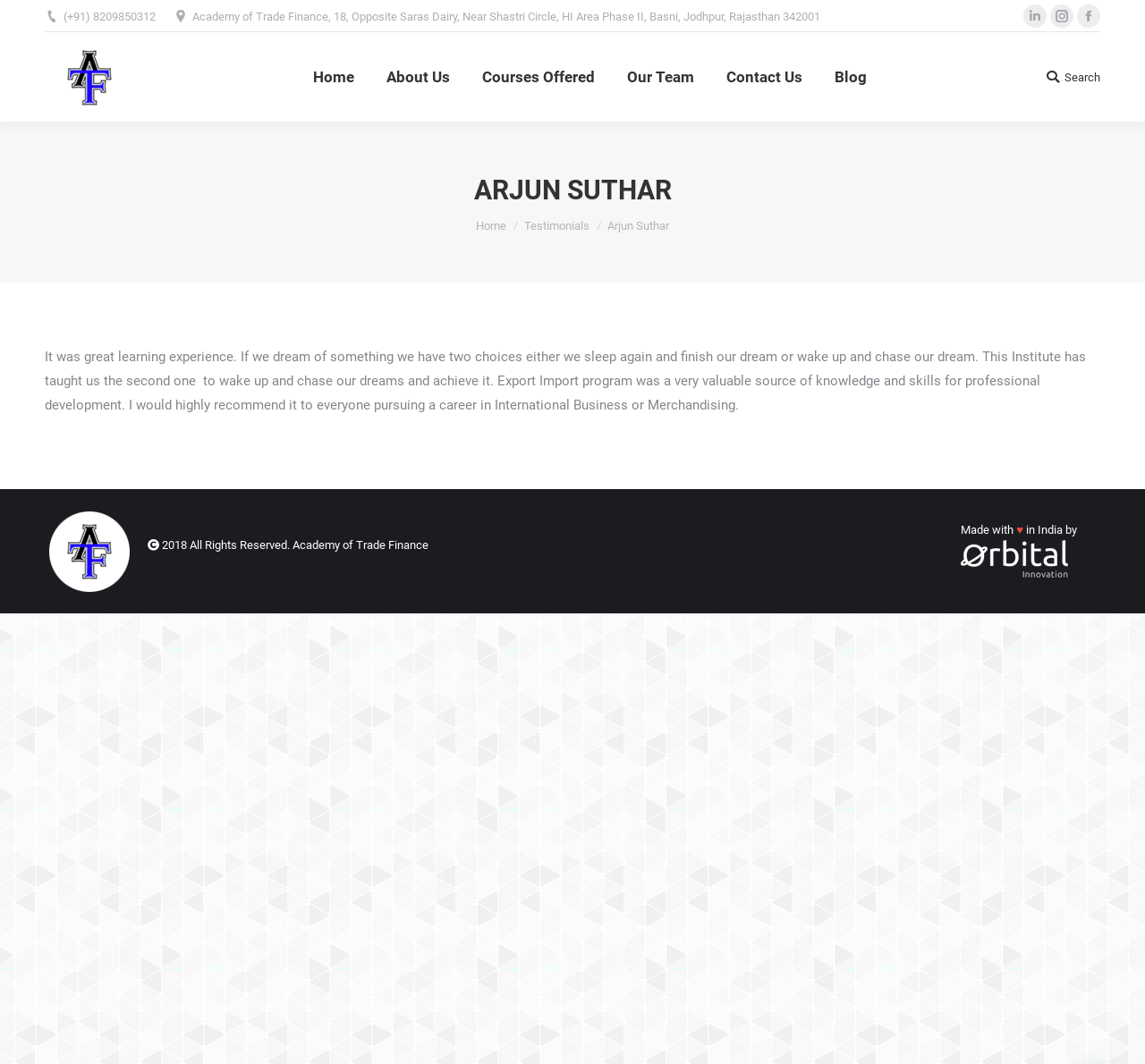What is the phone number of Academy of Trade Finance?
Kindly offer a detailed explanation using the data available in the image.

I found the phone number by looking at the static text element with the bounding box coordinates [0.055, 0.009, 0.136, 0.021] which contains the phone number (+91) 8209850312.